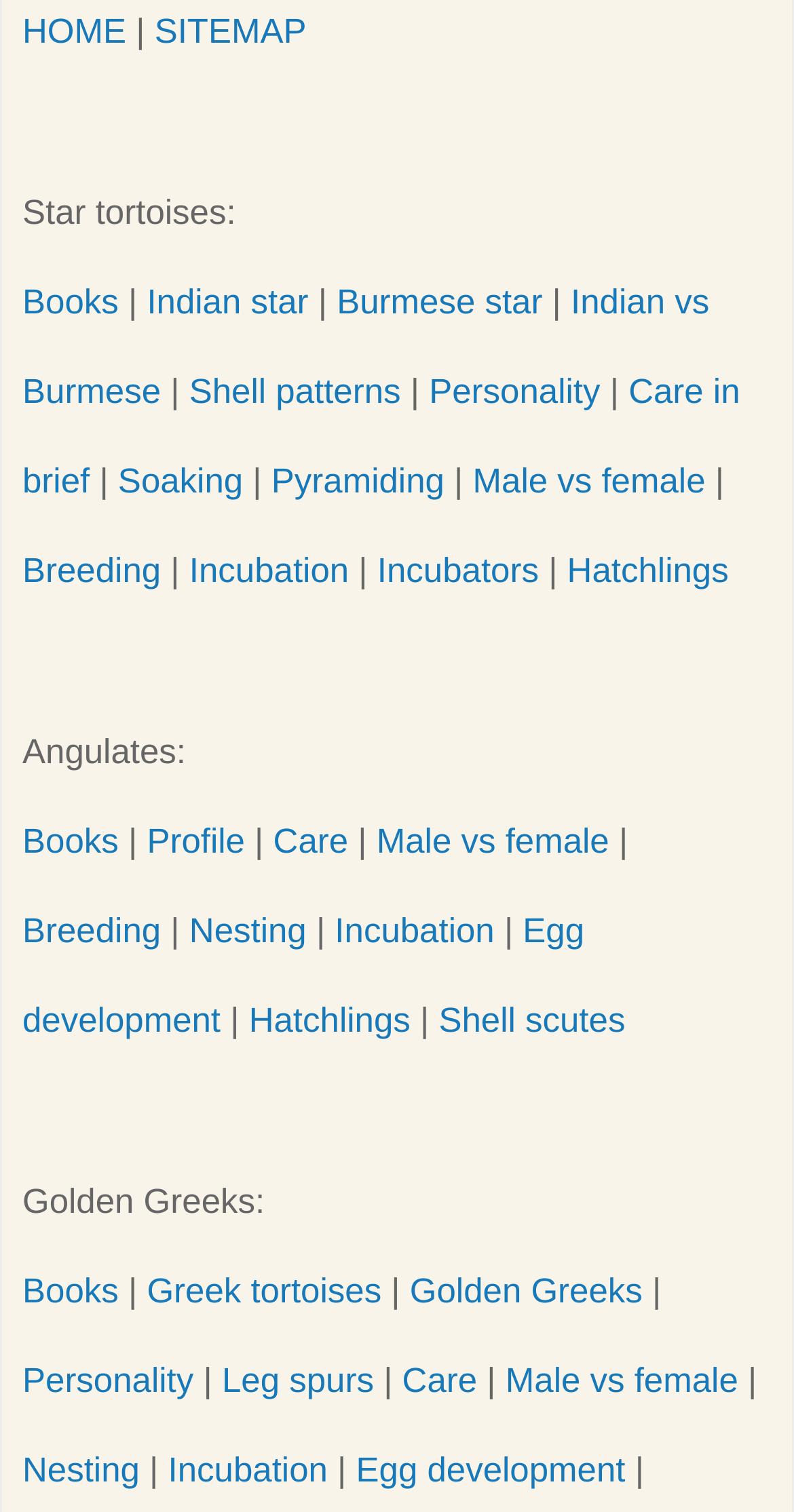Using floating point numbers between 0 and 1, provide the bounding box coordinates in the format (top-left x, top-left y, bottom-right x, bottom-right y). Locate the UI element described here: Male vs female

[0.595, 0.306, 0.889, 0.331]